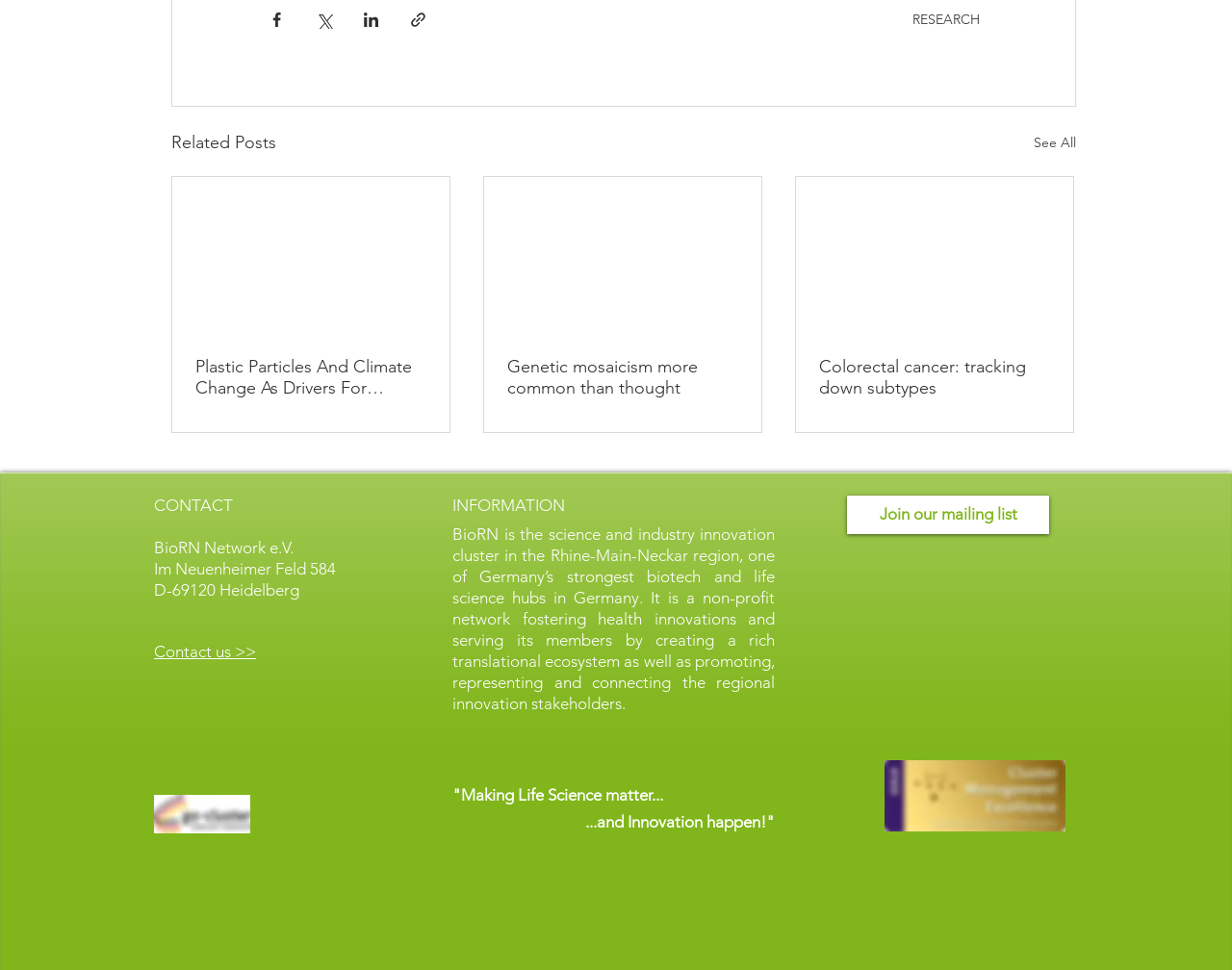Please determine the bounding box coordinates, formatted as (top-left x, top-left y, bottom-right x, bottom-right y), with all values as floating point numbers between 0 and 1. Identify the bounding box of the region described as: Colorectal cancer: tracking down subtypes

[0.665, 0.367, 0.852, 0.411]